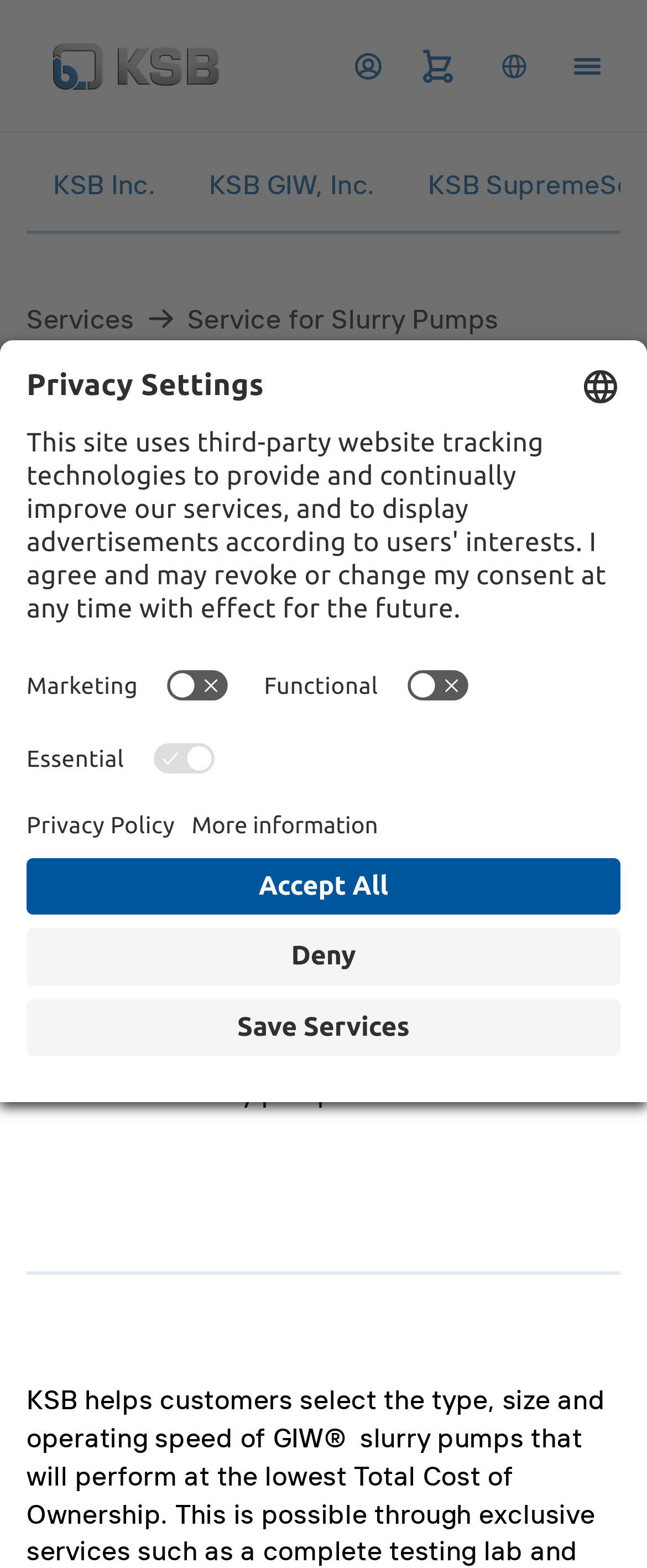Given the description Search scopeSearch scope, predict the bounding box coordinates of the UI element. Ensure the coordinates are in the format (top-left x, top-left y, bottom-right x, bottom-right y) and all values are between 0 and 1.

[0.041, 0.266, 0.959, 0.319]